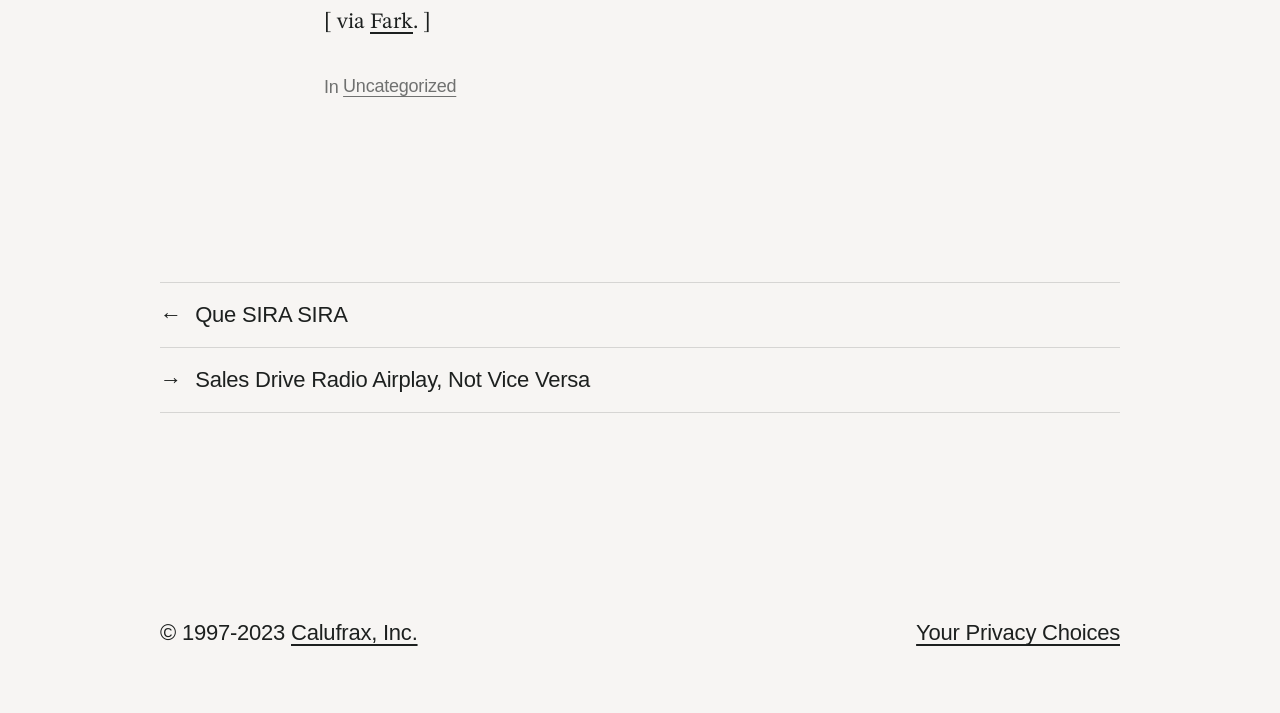What is the name of the website?
We need a detailed and meticulous answer to the question.

The name of the website can be determined by looking at the top-left corner of the webpage, where it says 'via Fark'.